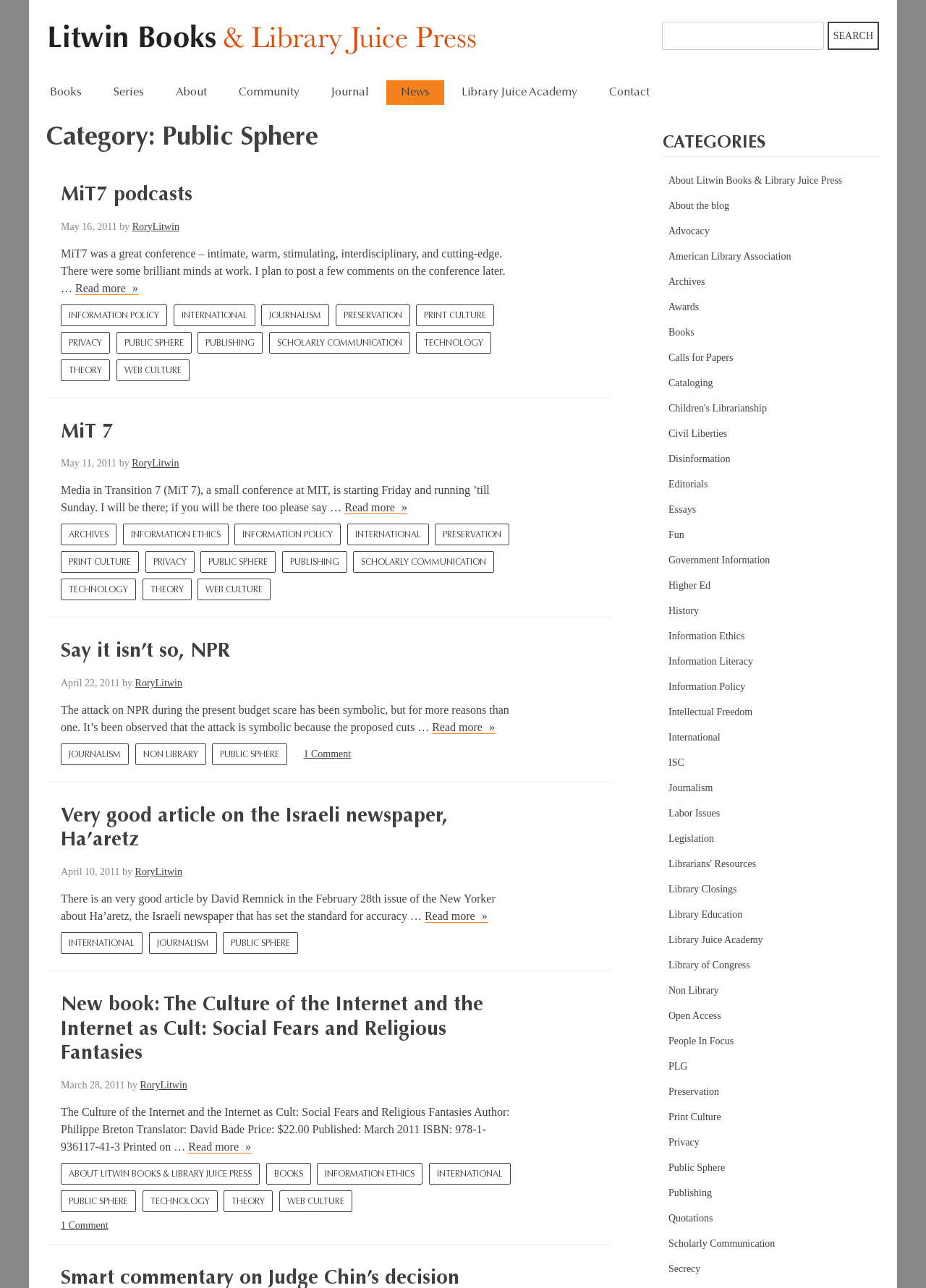Pinpoint the bounding box coordinates of the area that should be clicked to complete the following instruction: "Search for something". The coordinates must be given as four float numbers between 0 and 1, i.e., [left, top, right, bottom].

[0.715, 0.017, 0.89, 0.039]